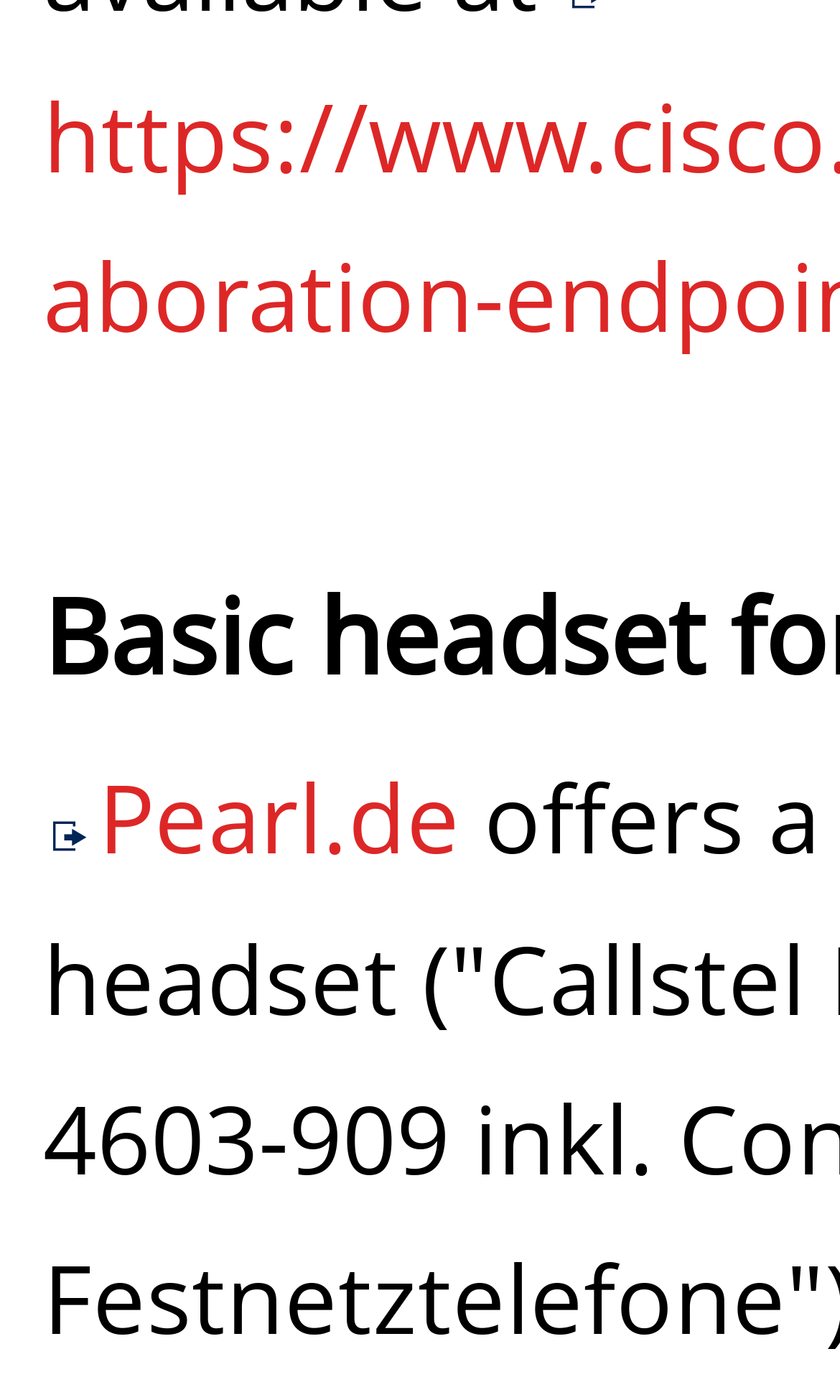Predict the bounding box coordinates for the UI element described as: "Pearl.de". The coordinates should be four float numbers between 0 and 1, presented as [left, top, right, bottom].

[0.051, 0.563, 0.548, 0.626]